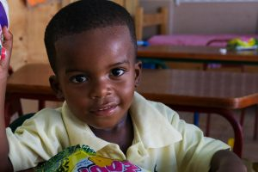Describe the image with as much detail as possible.

In a vibrant classroom setting, a young boy with a cheerful expression sits with a colorful assortment of sweets in his lap. Dressed in a light yellow shirt, his warm smile captivates, radiating innocence and joy. The background features wooden furniture typical of a preschool environment, with hints of colorful decor and learning materials. This image beautifully encapsulates the spirit of childhood in a nurturing educational space, highlighting moments of happiness and curiosity among children.